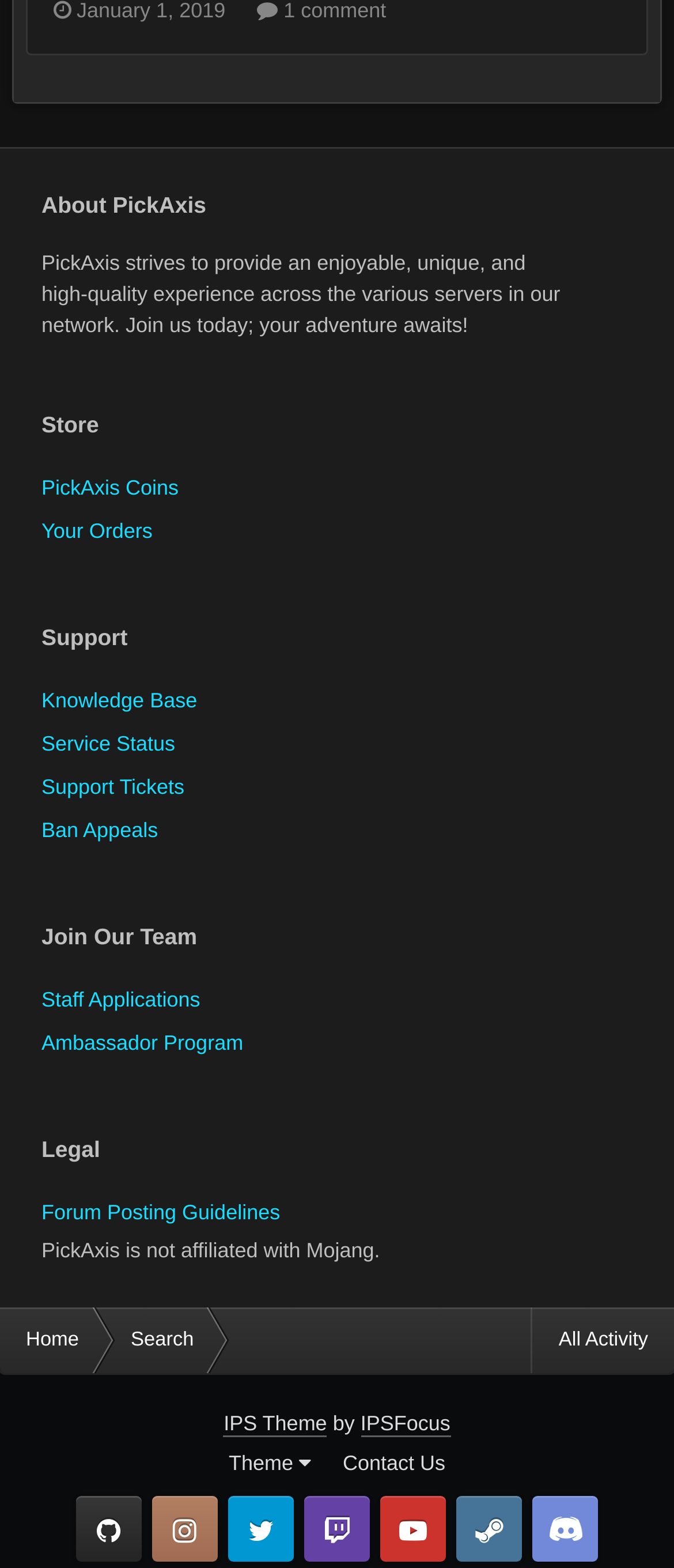Identify the bounding box coordinates for the region to click in order to carry out this instruction: "Contact Us". Provide the coordinates using four float numbers between 0 and 1, formatted as [left, top, right, bottom].

[0.509, 0.925, 0.661, 0.94]